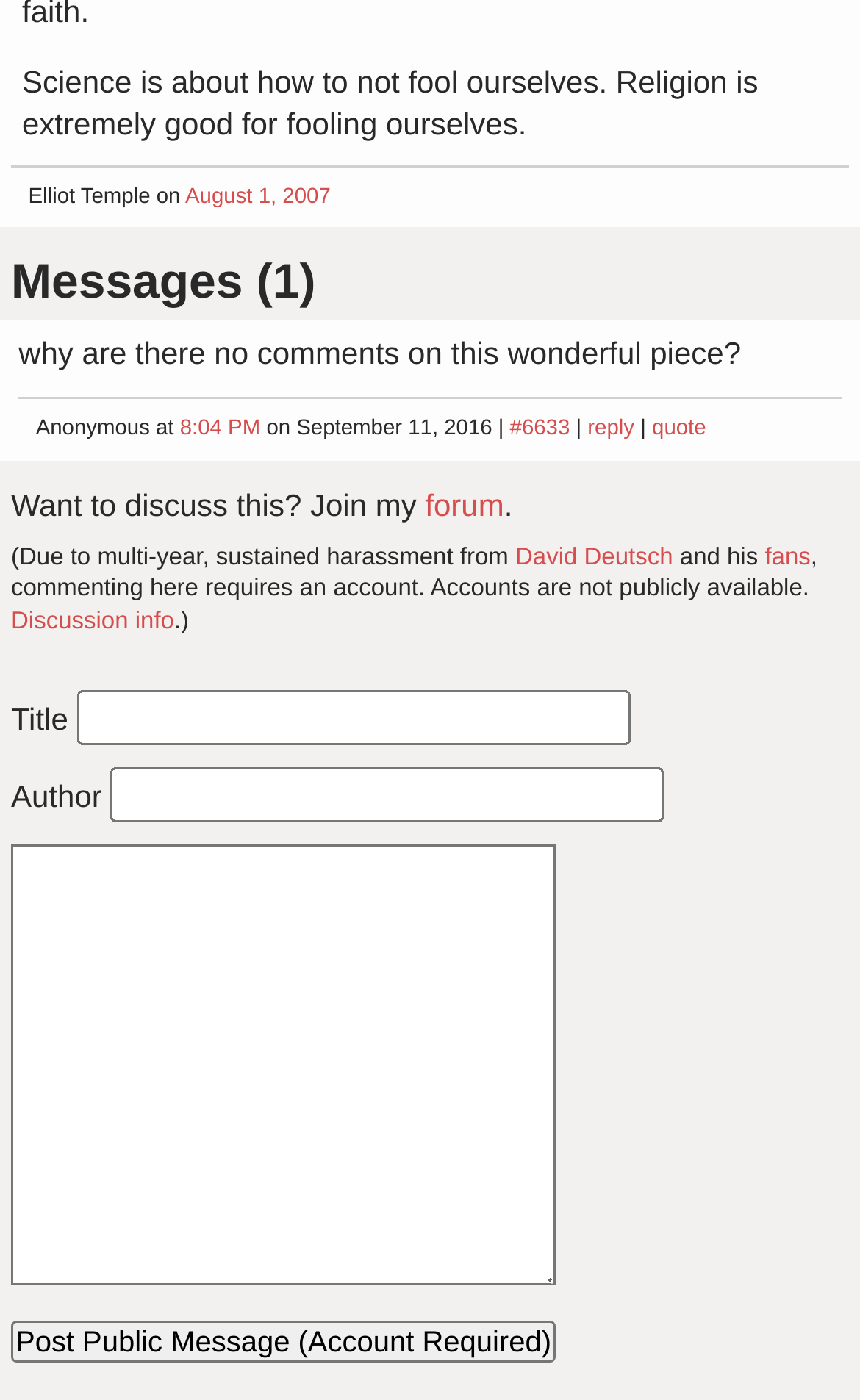What is the purpose of the textbox below 'Title'?
Respond with a short answer, either a single word or a phrase, based on the image.

Enter title